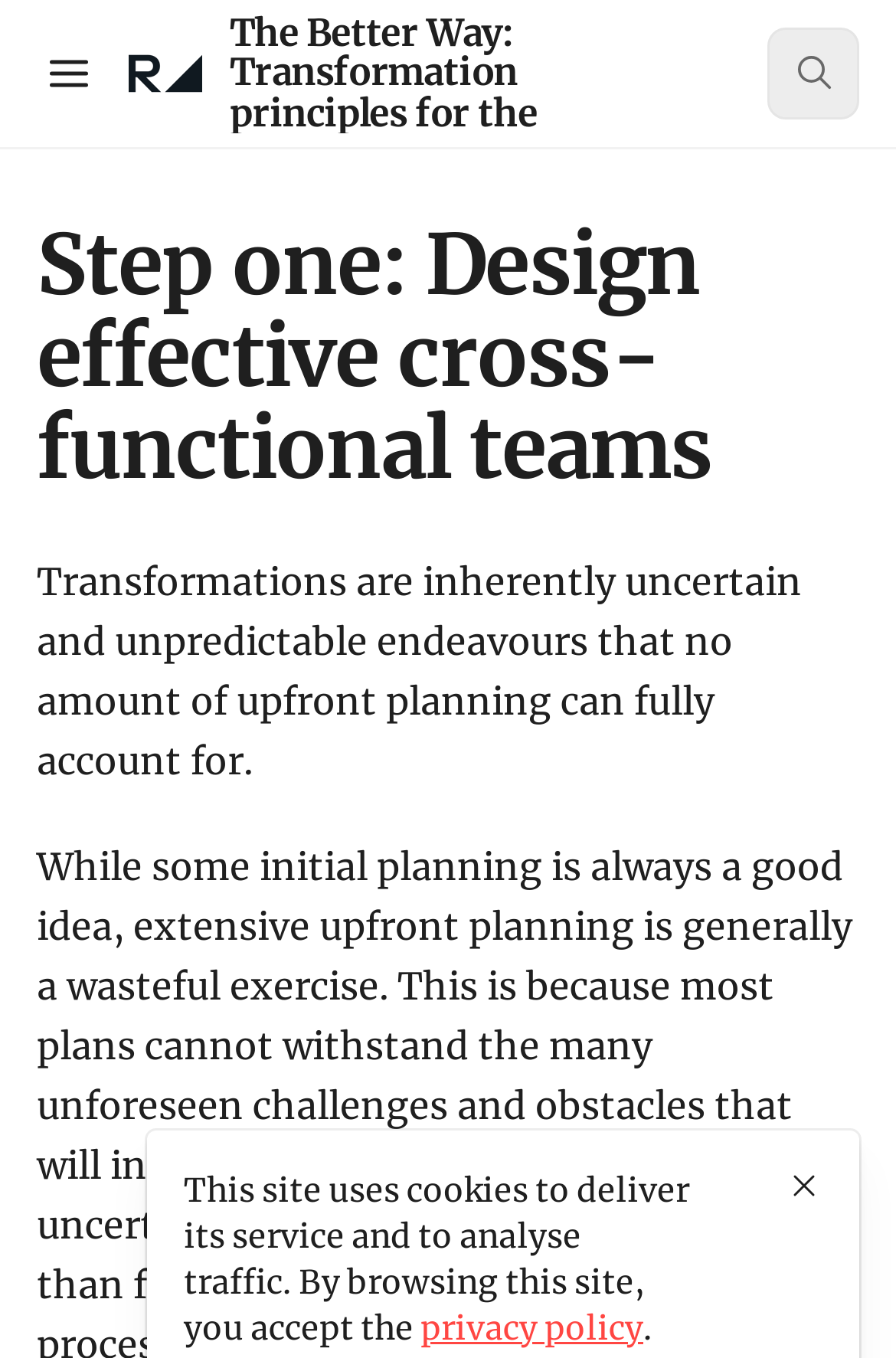Answer the question briefly using a single word or phrase: 
What is the logo of this website?

The Better Way